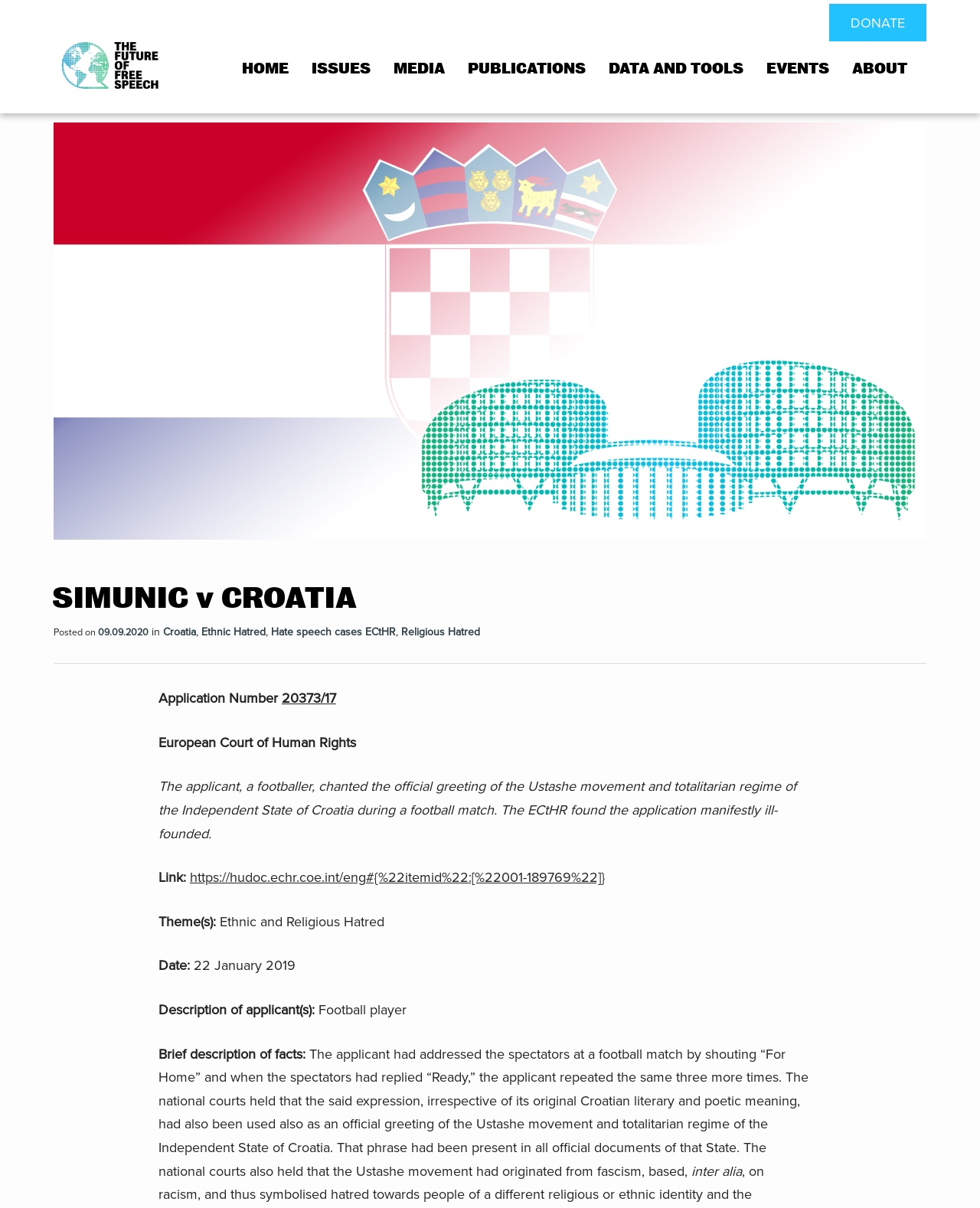Provide an in-depth description of the elements and layout of the webpage.

The webpage is about a specific case, "SIMUNIC v CROATIA", related to free speech. At the top, there are nine navigation links: "DONATE", an empty link, "HOME", "ISSUES", "MEDIA", "PUBLICATIONS", "DATA AND TOOLS", "EVENTS", and "ABOUT". 

Below the navigation links, there is a heading "SIMUNIC v CROATIA" followed by a posting date "09.09.2020" and a location "Croatia". The case is categorized under "Ethnic Hatred" and "Hate speech cases ECtHR" and also related to "Religious Hatred". 

A horizontal separator divides the page into two sections. The lower section contains detailed information about the case. There is a heading "Application Number 20373/17 European Court of Human Rights" followed by a description of the case, which involves a footballer chanting an official greeting of the Ustashe movement and totalitarian regime of the Independent State of Croatia during a football match. The European Court of Human Rights found the application manifestly ill-founded. 

Below the description, there are links to related resources, including a link to the European Court of Human Rights website. The page also provides metadata about the case, including themes, date, description of the applicant, and a brief description of the facts.